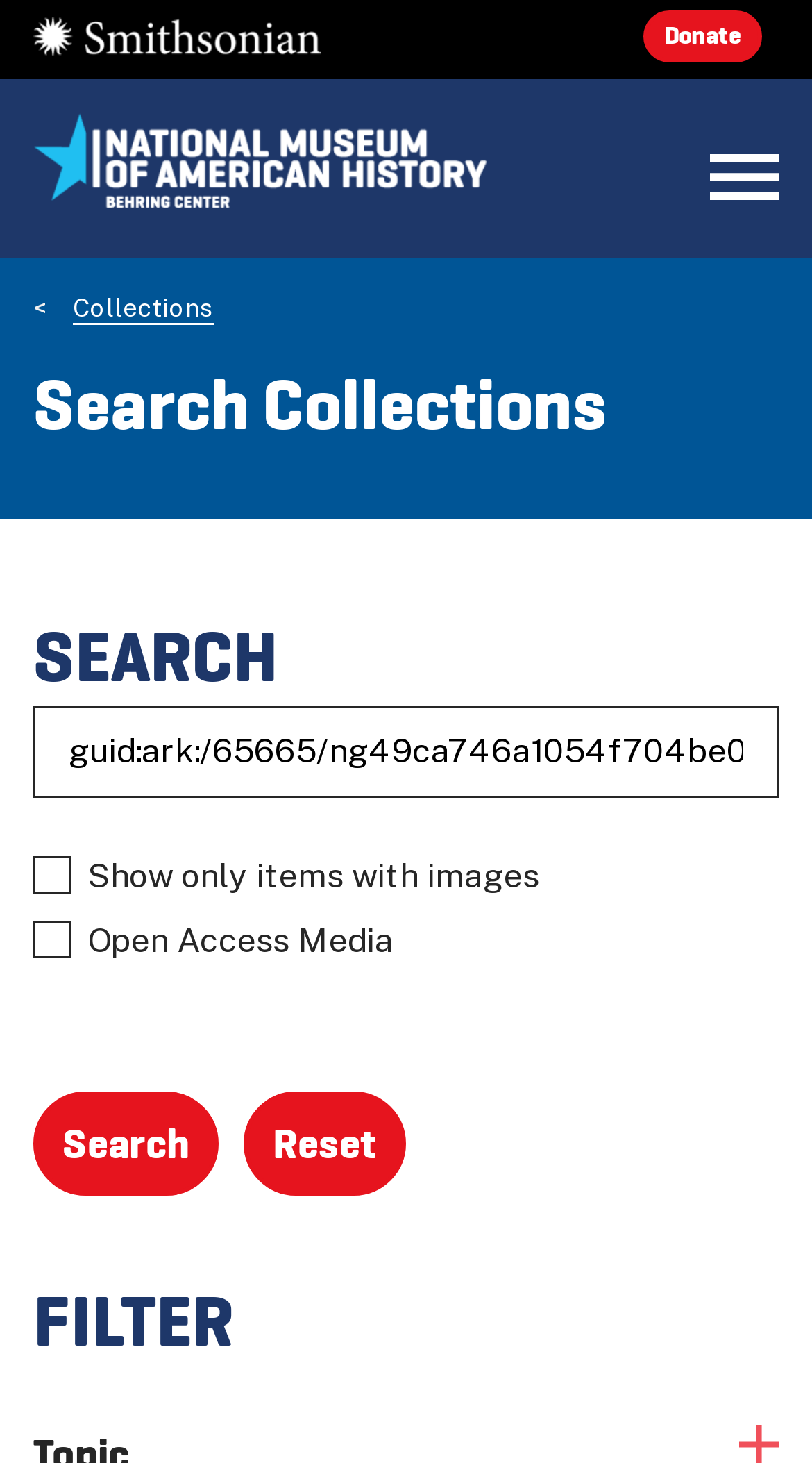What is the purpose of the 'Reset' button?
Please give a detailed answer to the question using the information shown in the image.

The 'Reset' button is located next to the 'Search' button, which suggests that it is used to reset the search filters. This is further supported by its location near the checkboxes and the textbox.